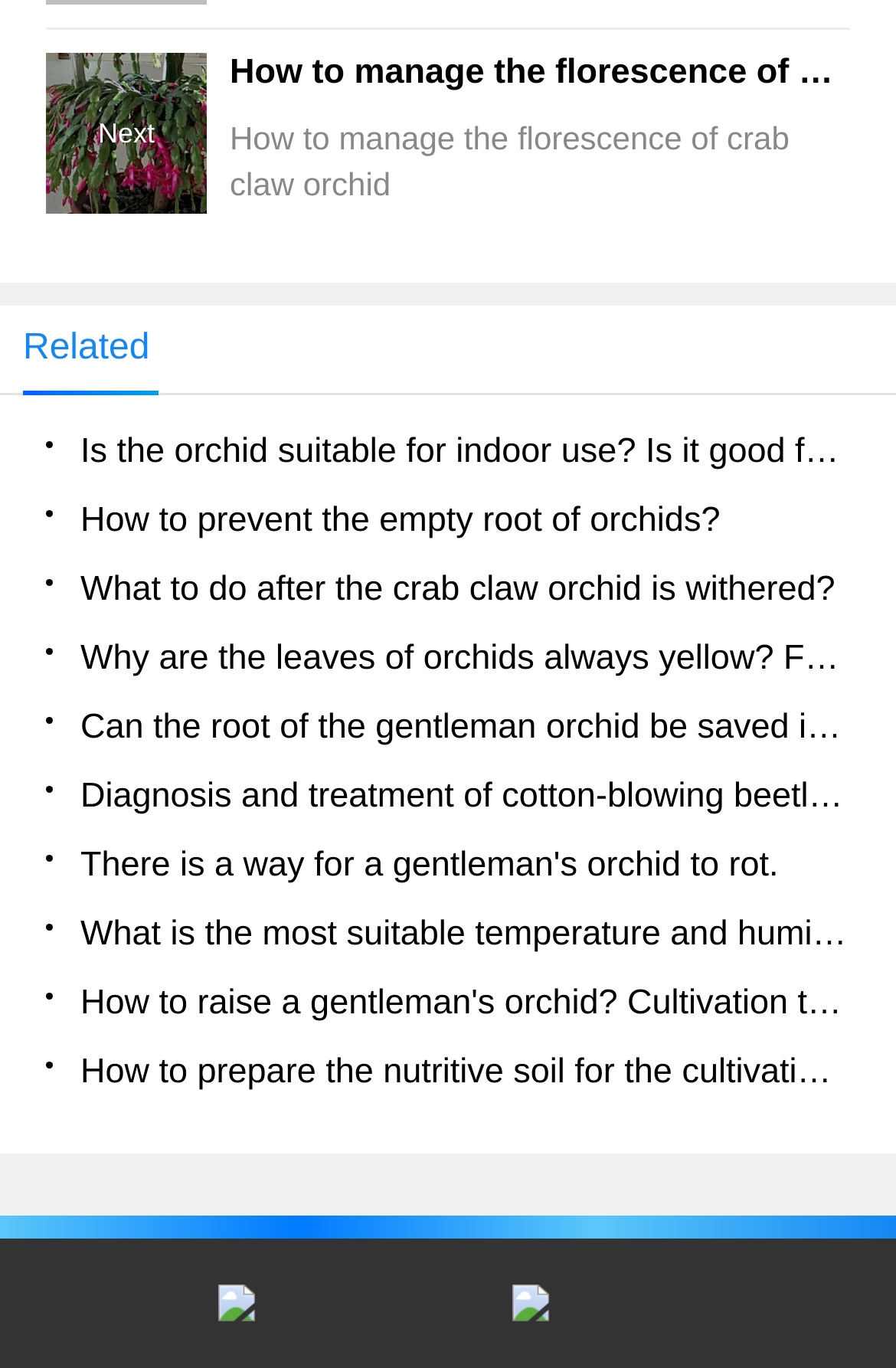What is the first related link about?
Can you provide a detailed and comprehensive answer to the question?

The first related link is 'Is the orchid suitable for indoor use? Is it good for the body?', which suggests that it is about the suitability of orchids for indoor use and their potential health benefits.